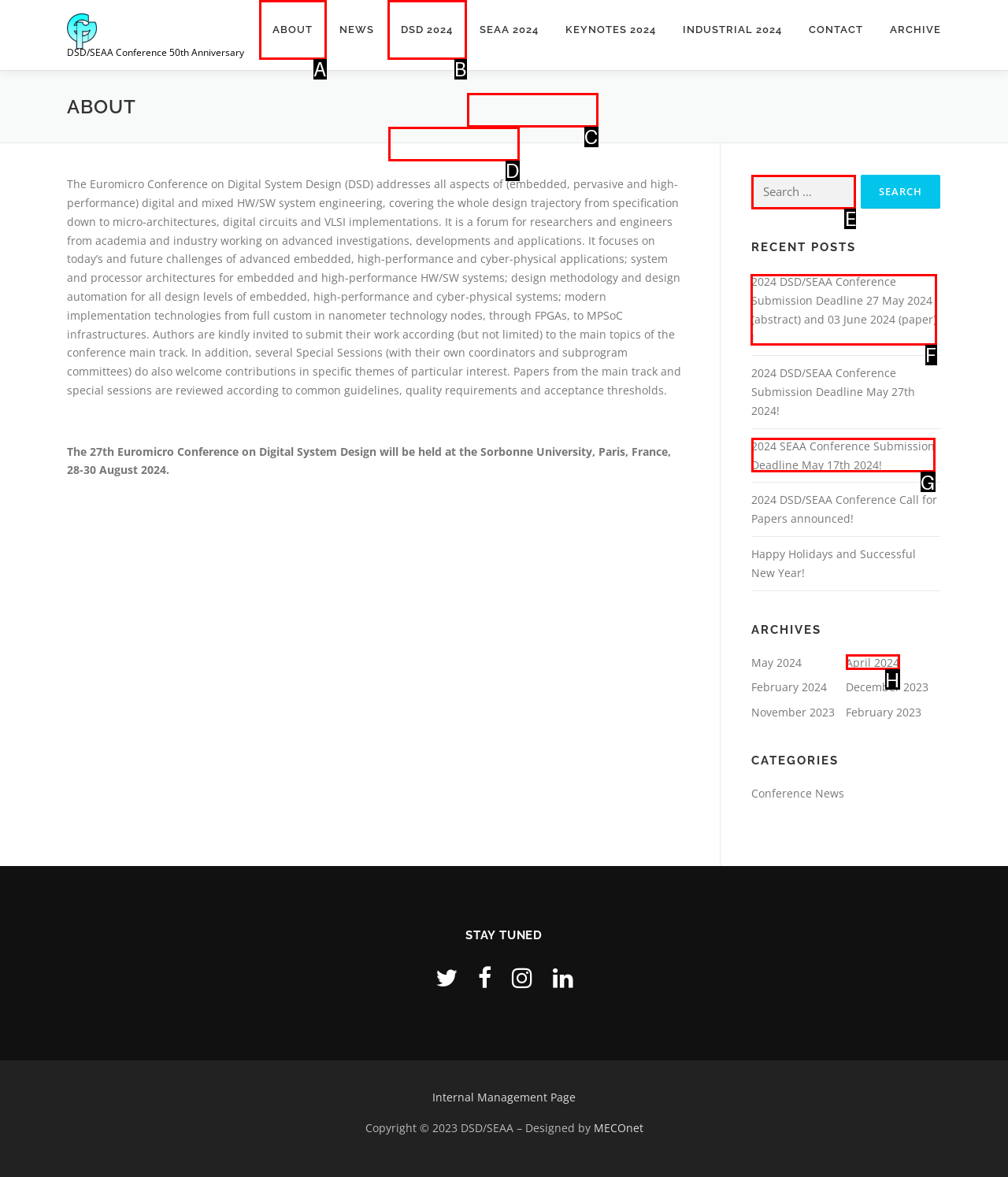Tell me which option I should click to complete the following task: Leave a comment
Answer with the option's letter from the given choices directly.

None